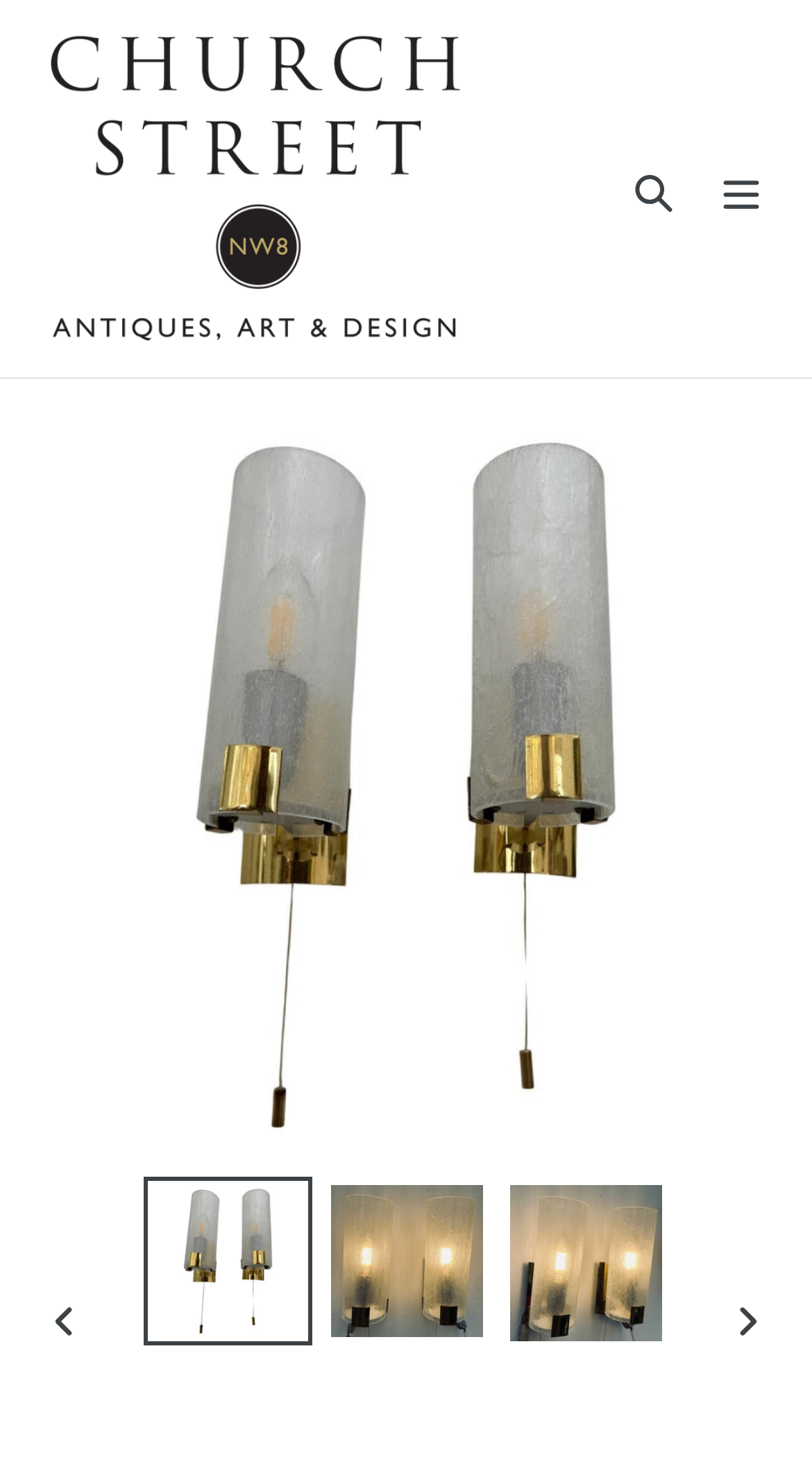Determine the coordinates of the bounding box that should be clicked to complete the instruction: "Load image into Gallery viewer". The coordinates should be represented by four float numbers between 0 and 1: [left, top, right, bottom].

[0.178, 0.796, 0.385, 0.91]